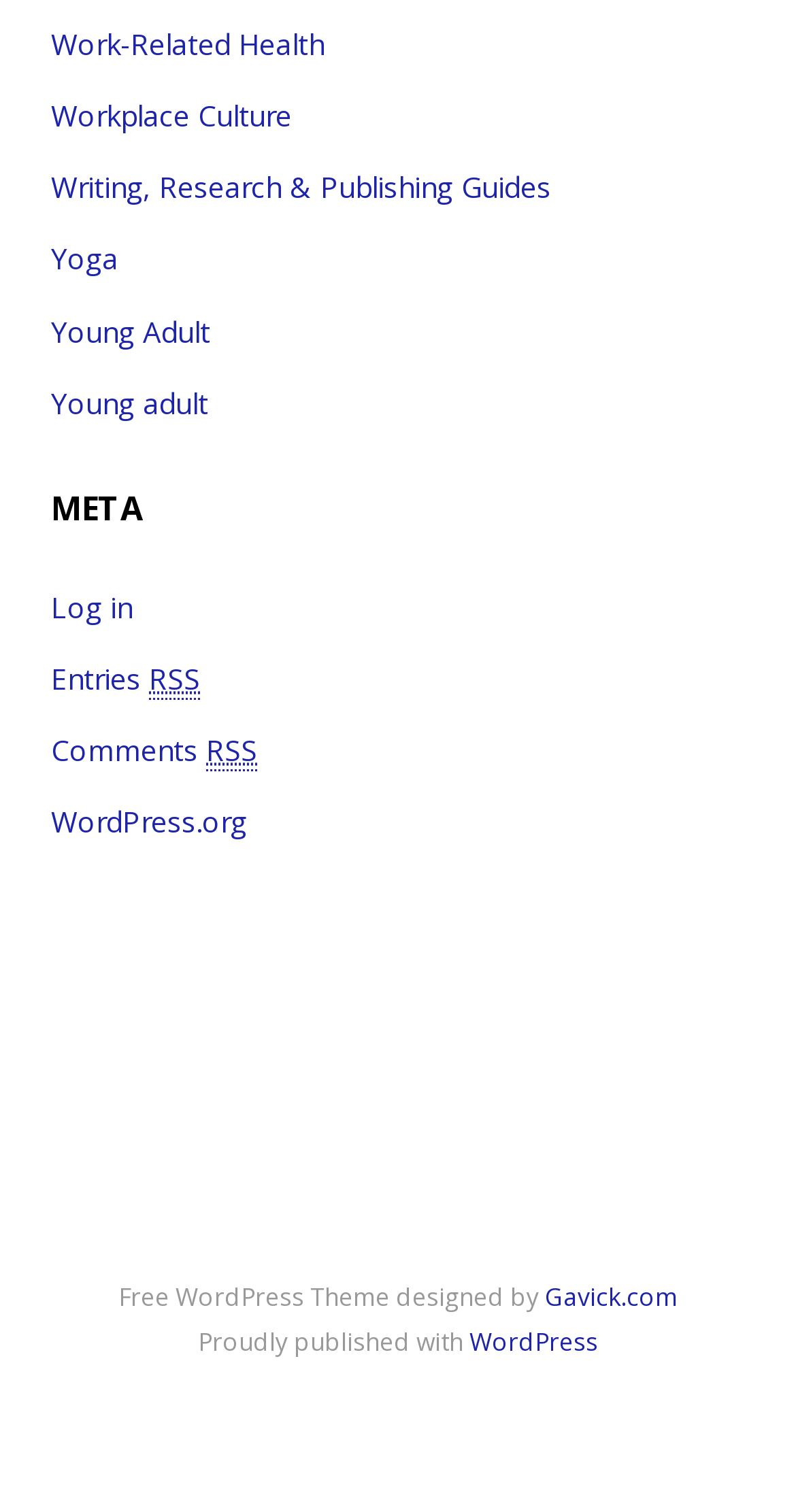Please identify the bounding box coordinates for the region that you need to click to follow this instruction: "Click on 'Work-Related Health'".

[0.064, 0.016, 0.408, 0.042]